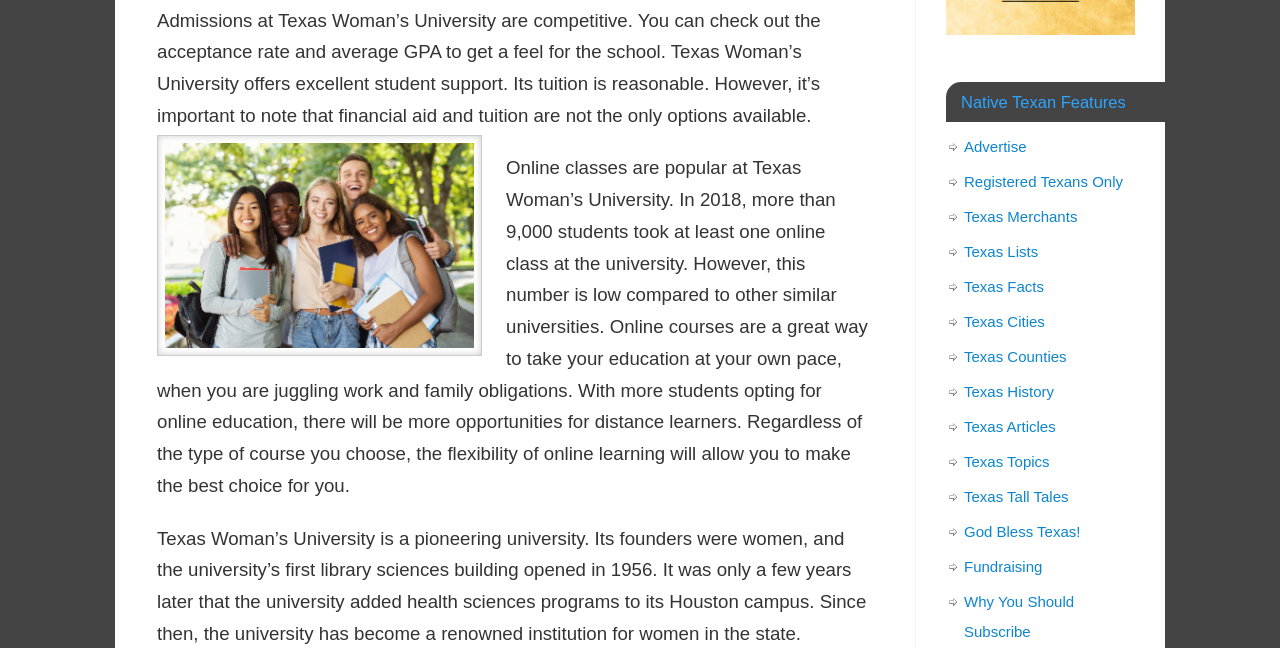Find the bounding box coordinates for the HTML element described in this sentence: "Fundraising". Provide the coordinates as four float numbers between 0 and 1, in the format [left, top, right, bottom].

[0.753, 0.862, 0.814, 0.888]